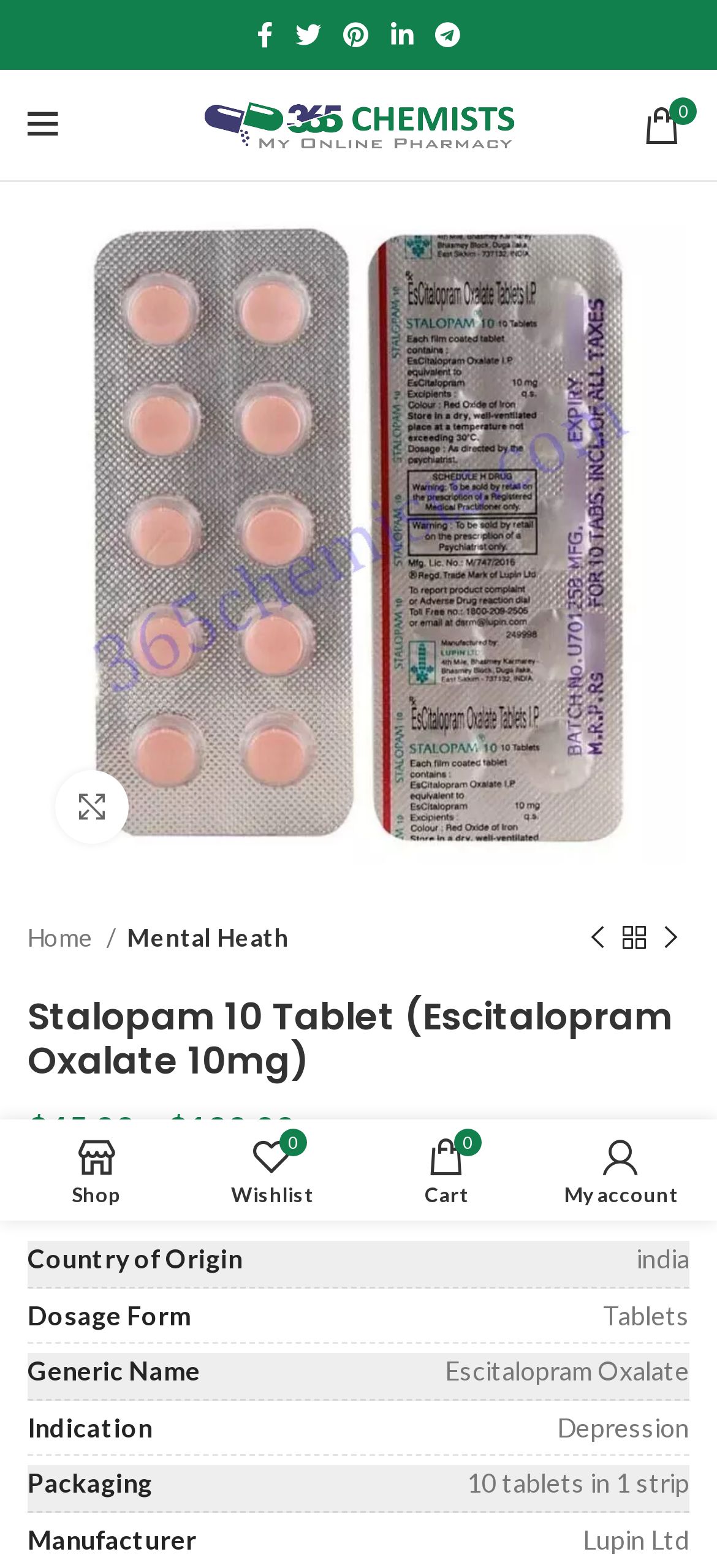What is the price of Stalopam 10 Tablet?
Using the visual information, answer the question in a single word or phrase.

$45.00